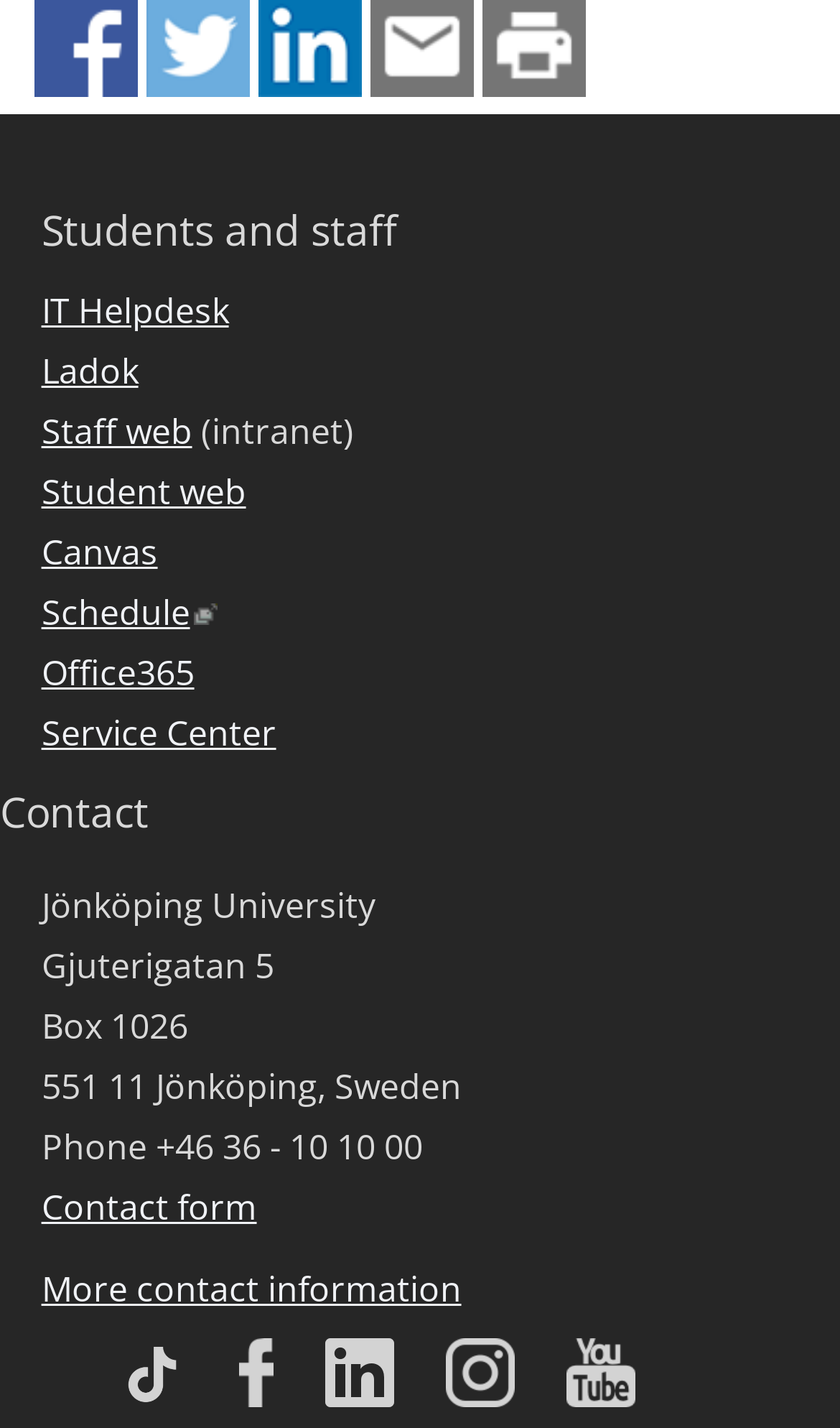Examine the image and give a thorough answer to the following question:
What is the phone number of Jönköping University?

The phone number of Jönköping University is +46 36 - 10 10 00, as indicated by the static text element in the 'Contact' section.